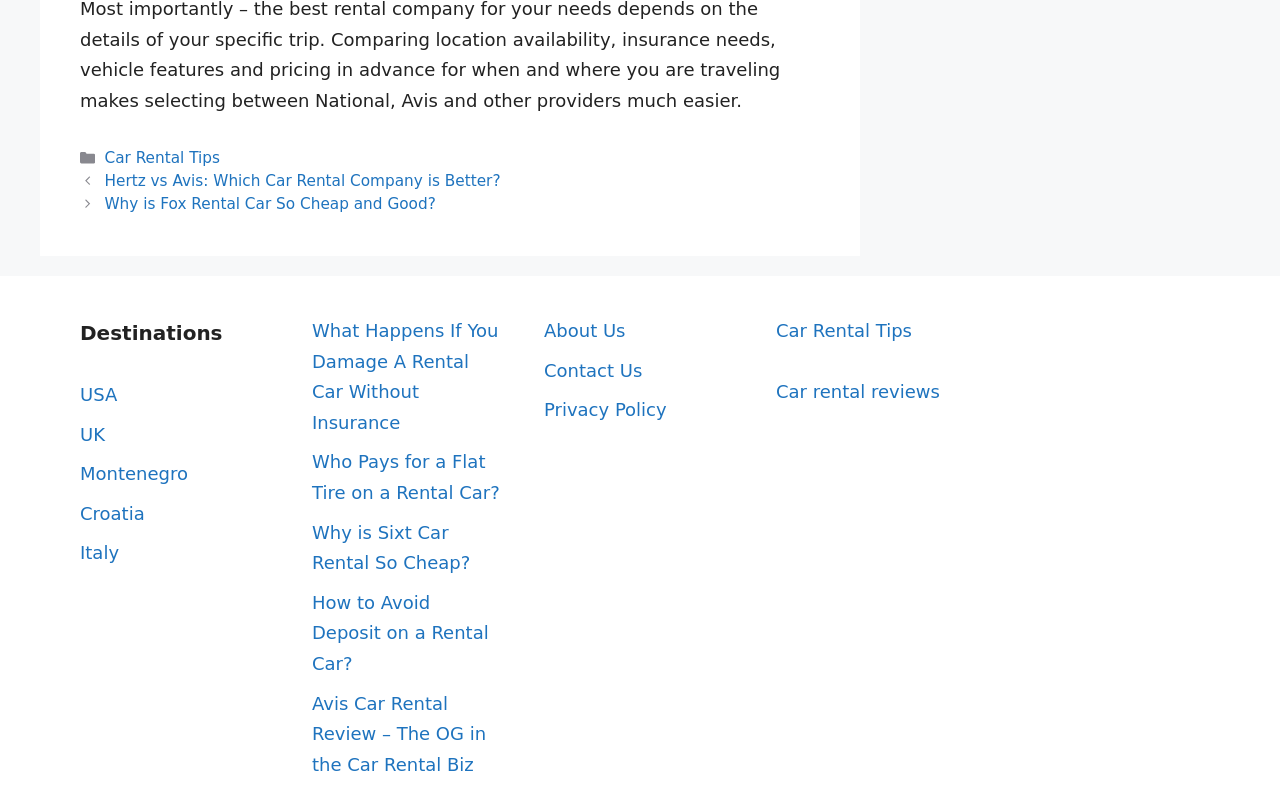Pinpoint the bounding box coordinates for the area that should be clicked to perform the following instruction: "Learn more about UniSkills".

None